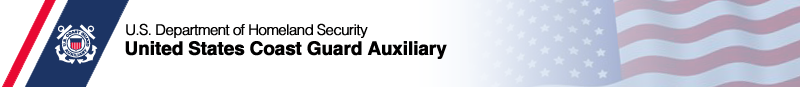What is the affiliation of the United States Coast Guard Auxiliary?
Answer the question with a single word or phrase derived from the image.

U.S. Department of Homeland Security